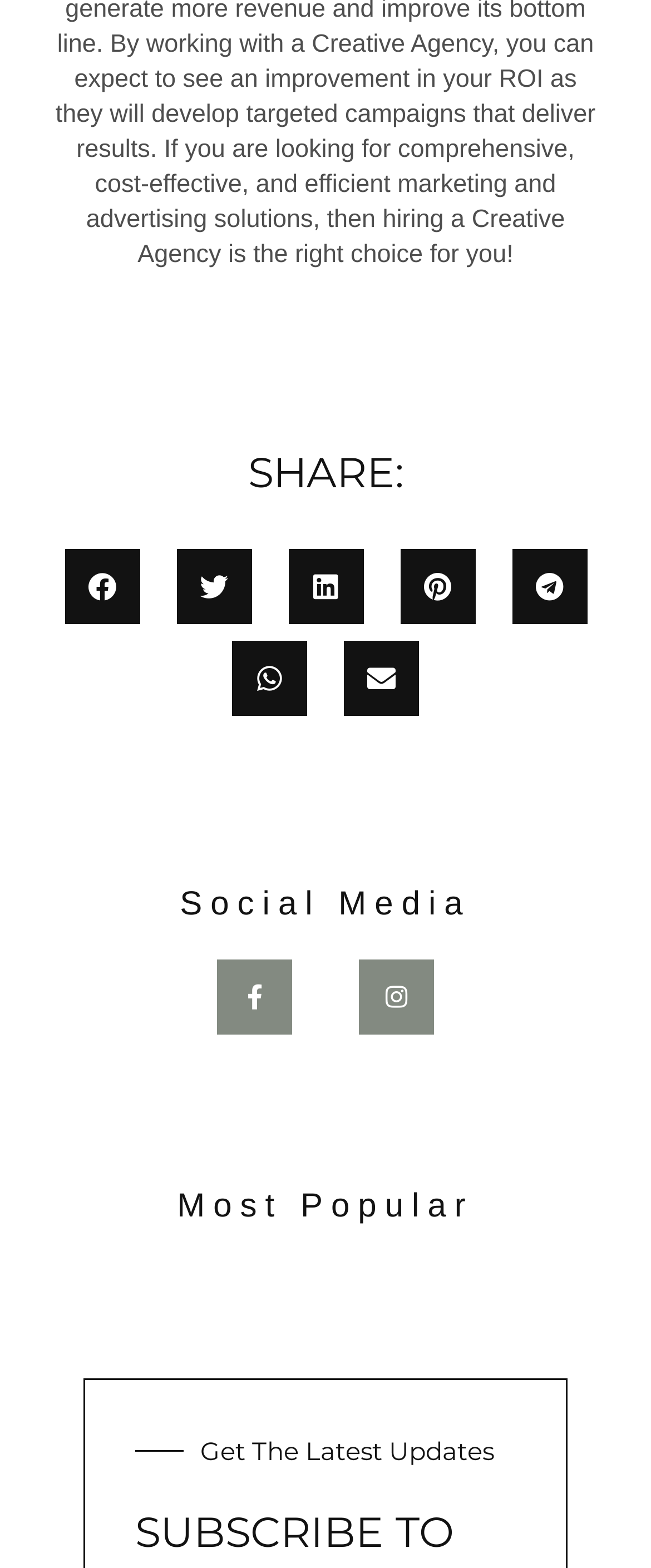Please specify the bounding box coordinates of the area that should be clicked to accomplish the following instruction: "Connect with NLM". The coordinates should consist of four float numbers between 0 and 1, i.e., [left, top, right, bottom].

None